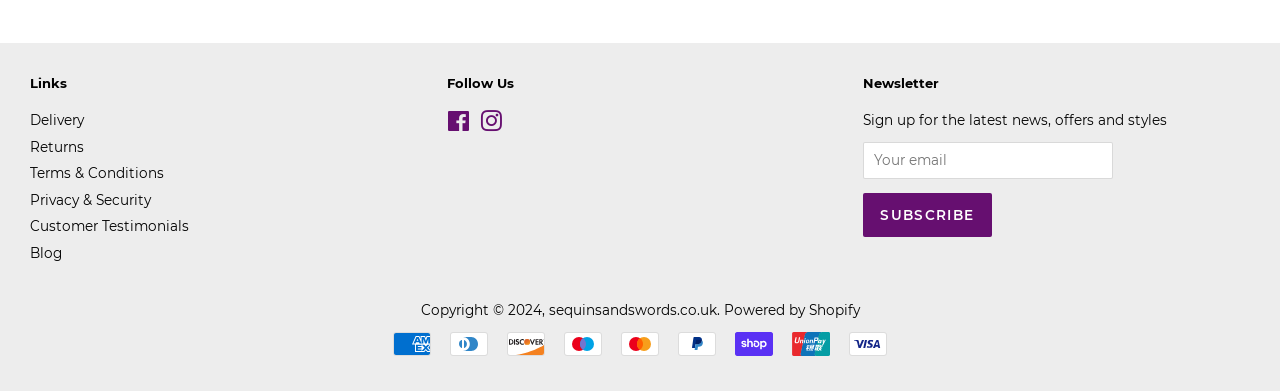Point out the bounding box coordinates of the section to click in order to follow this instruction: "Follow us on Facebook".

[0.349, 0.299, 0.367, 0.34]